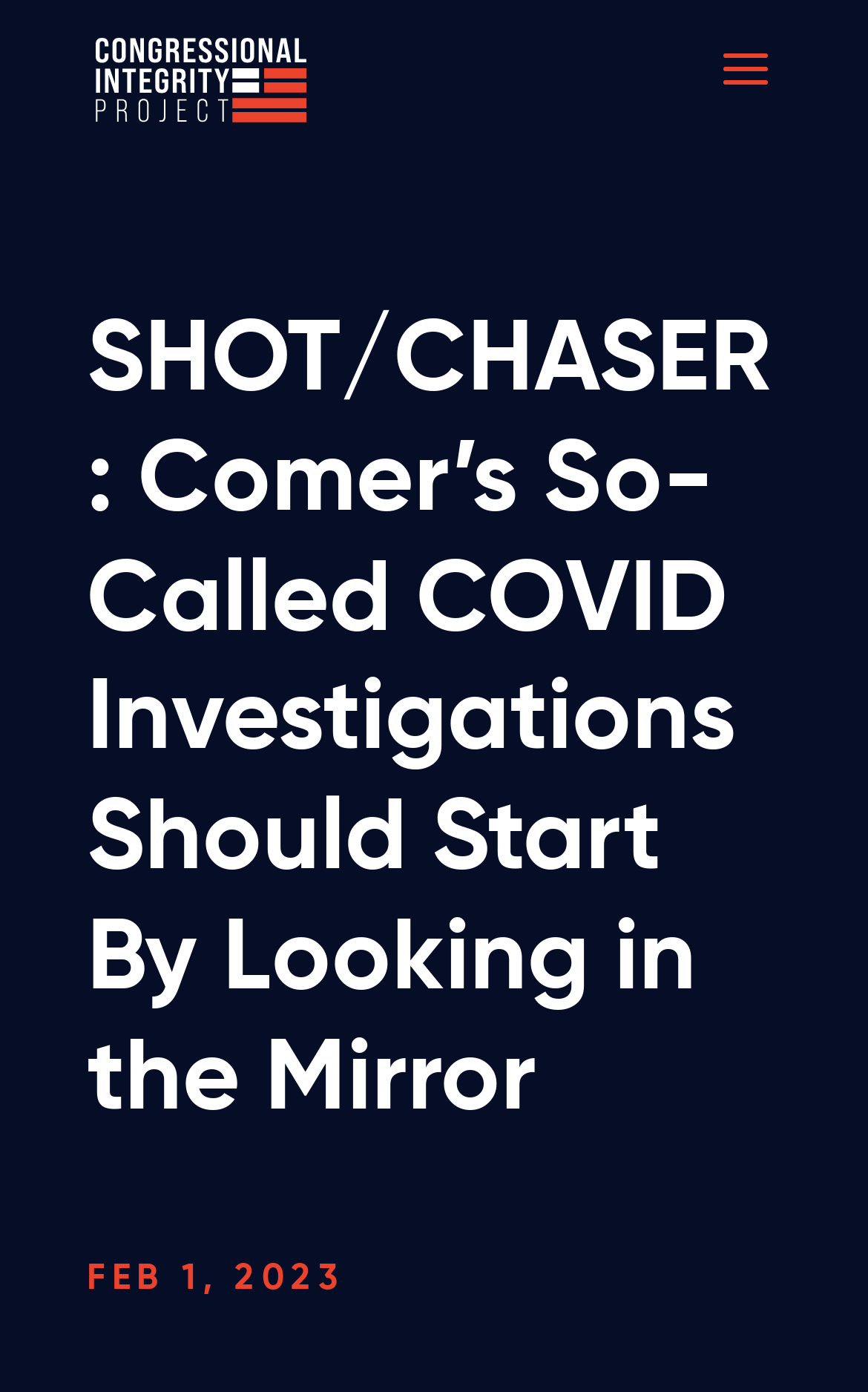What is the topic of the article?
Based on the image, provide a one-word or brief-phrase response.

COVID investigations